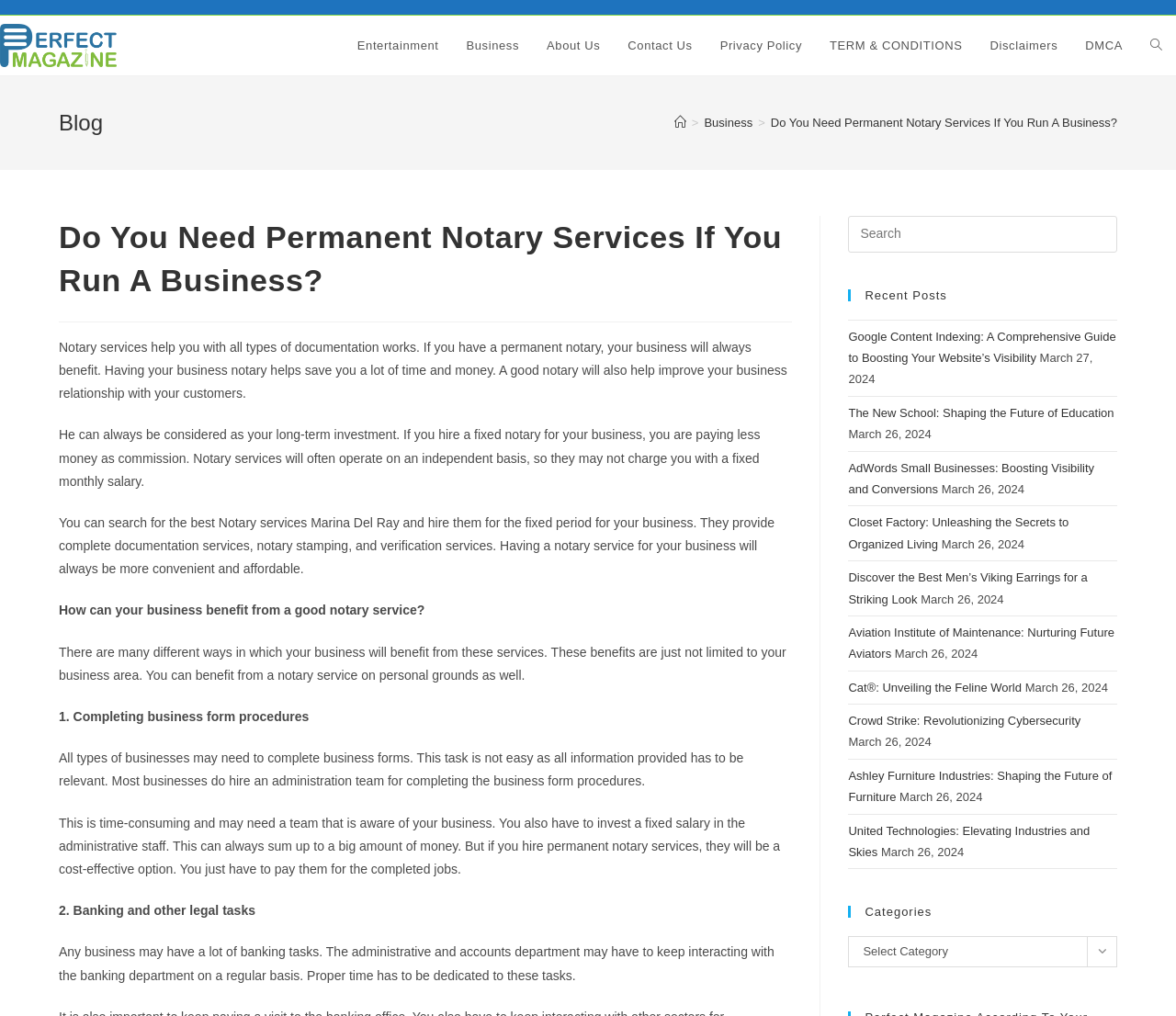Locate the bounding box coordinates of the clickable region necessary to complete the following instruction: "Select a category from the dropdown". Provide the coordinates in the format of four float numbers between 0 and 1, i.e., [left, top, right, bottom].

[0.721, 0.922, 0.95, 0.958]